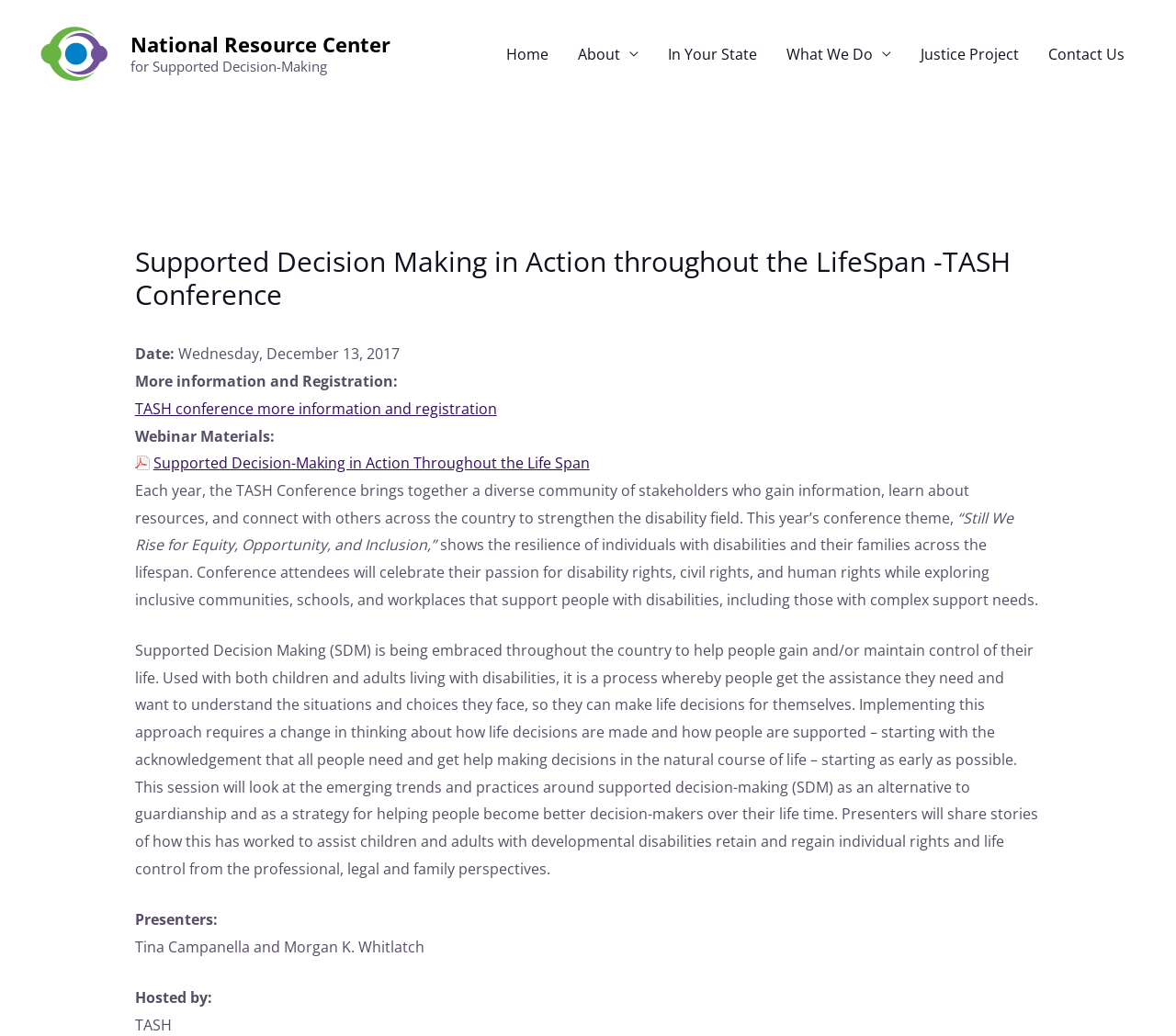By analyzing the image, answer the following question with a detailed response: What is the organization hosting the session?

I found the organization hosting the session by looking at the StaticText element that contains the host information. The text of the element is 'TASH', which indicates the organization hosting the session.